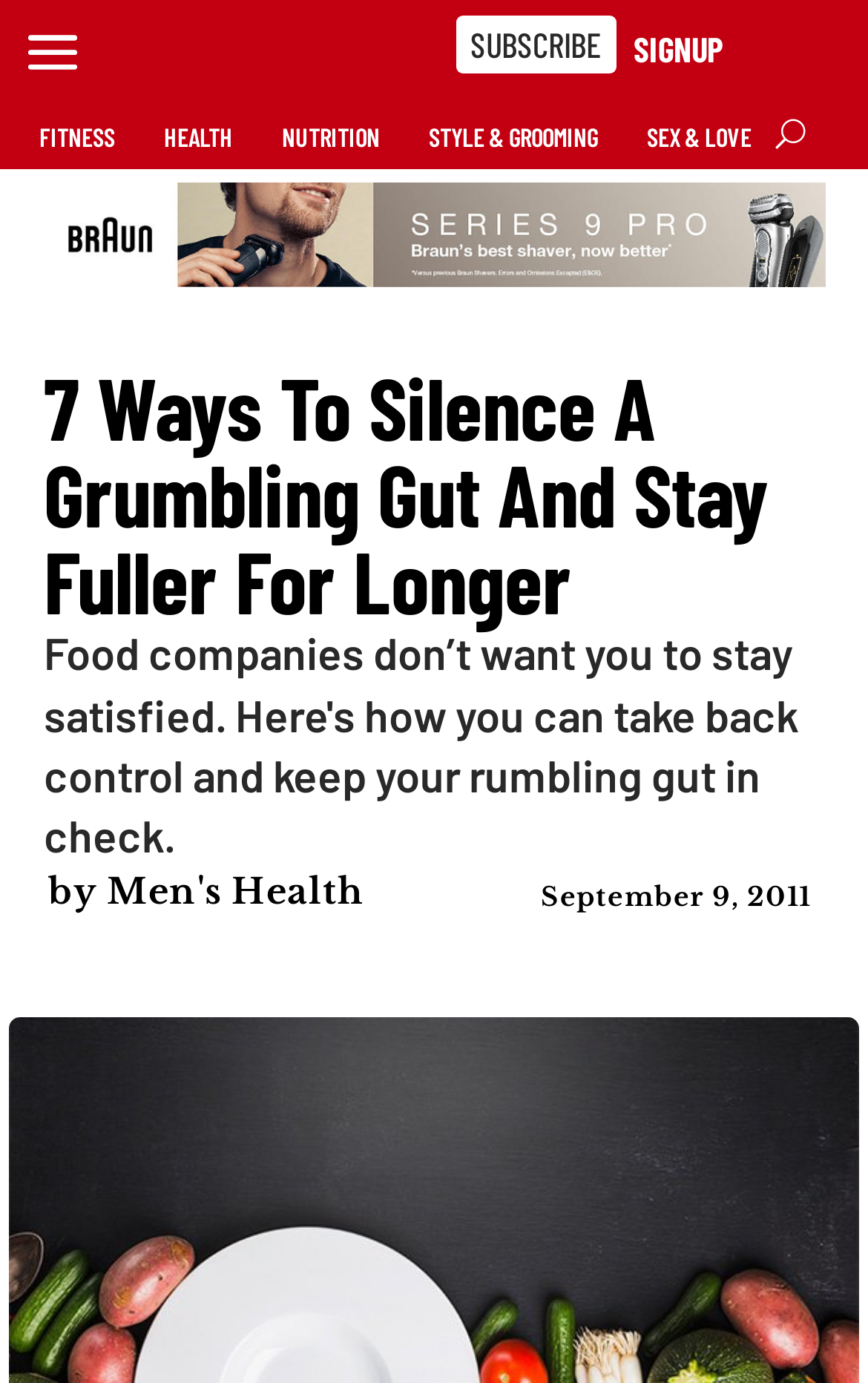What is the name of the publication?
Look at the image and construct a detailed response to the question.

I determined the name of the publication by looking at the link 'Men's Health' located below the article title. This link is likely to indicate the source of the article.